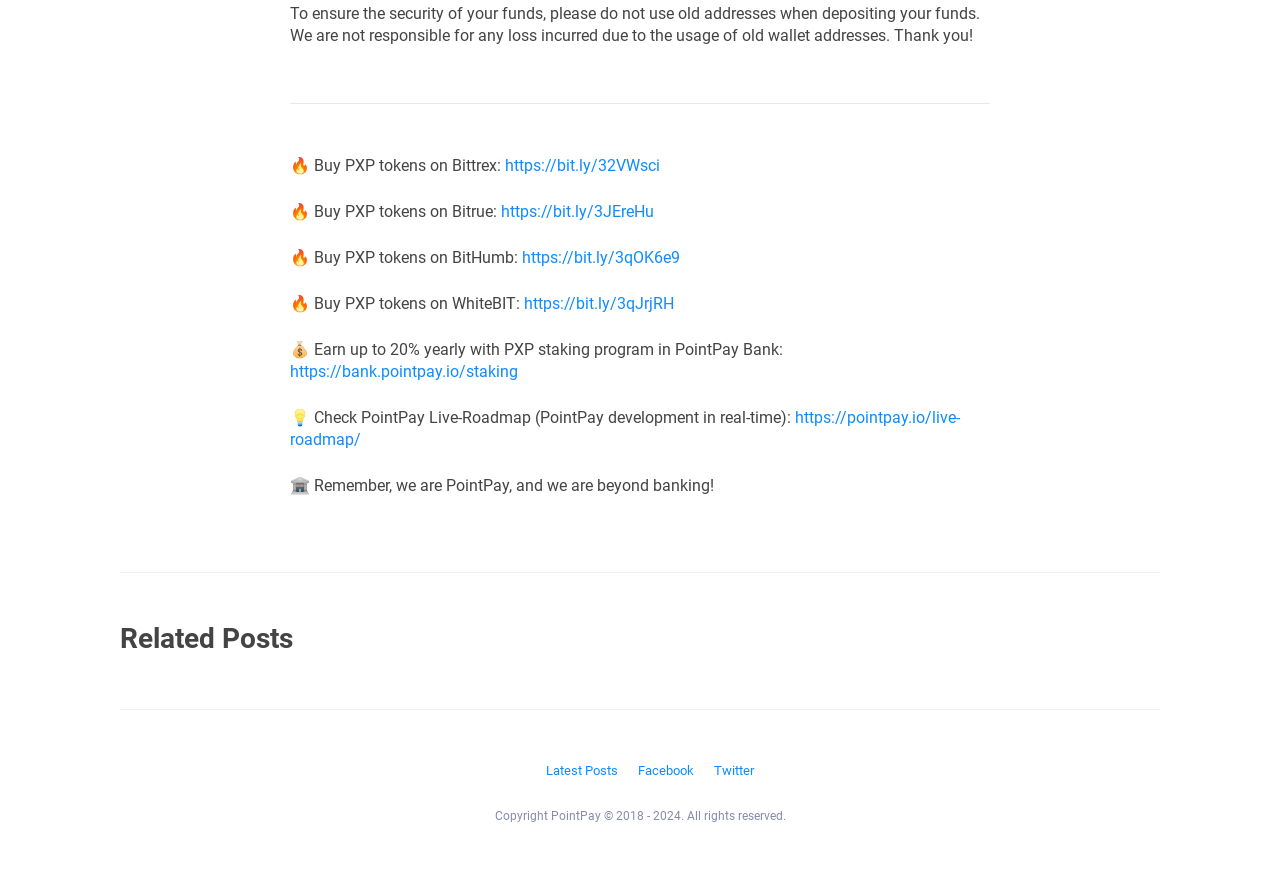How many links are there to buy PXP tokens?
Please provide a comprehensive answer based on the visual information in the image.

I counted the number of links that have the text 'Buy PXP tokens' preceding them, and there are four links to buy PXP tokens on different exchanges.